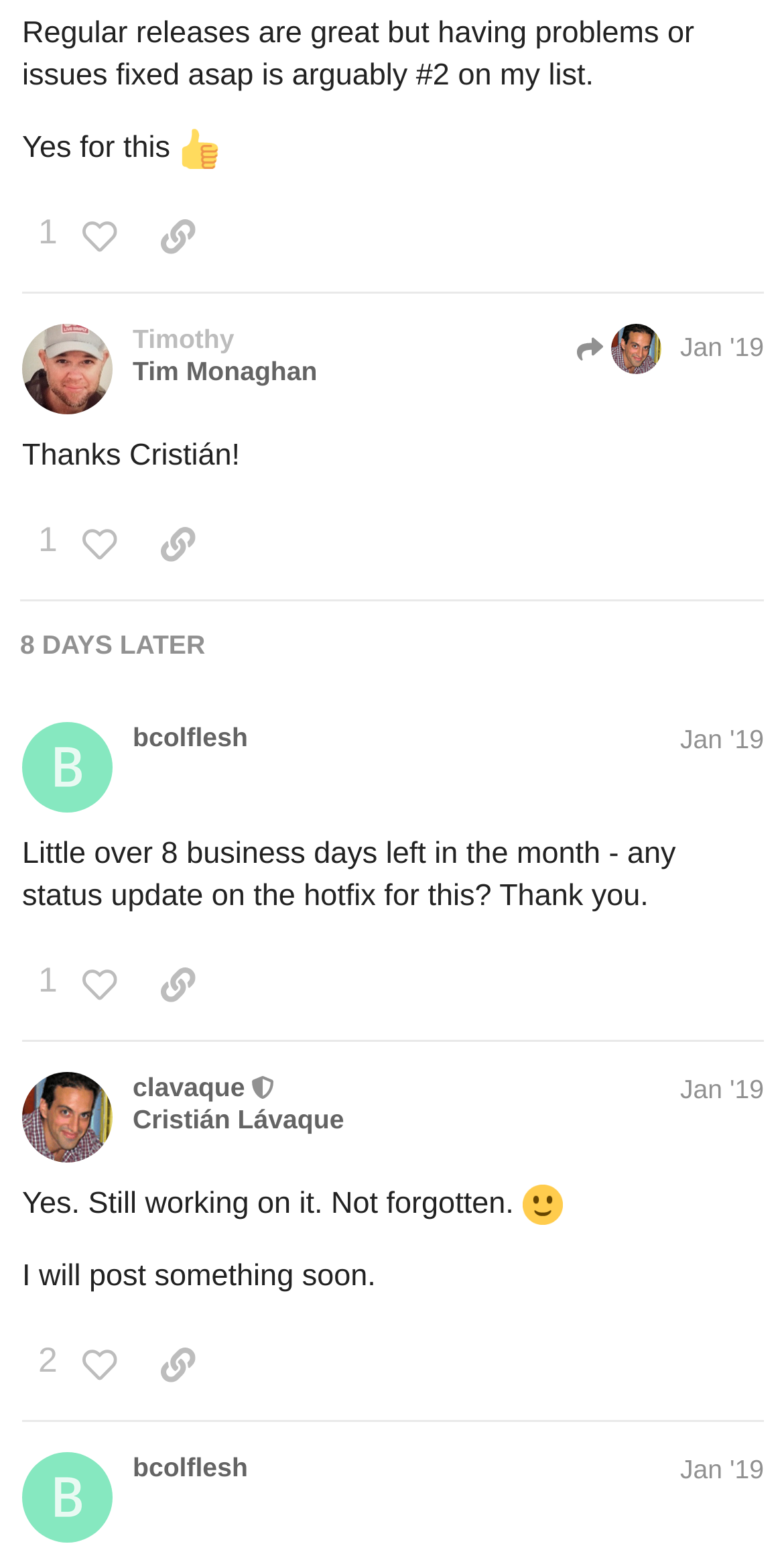How many people liked the last post?
Answer the question with as much detail as possible.

I found a button element with the text '2 people liked this post' below the last post, which indicates that 2 people liked the last post.